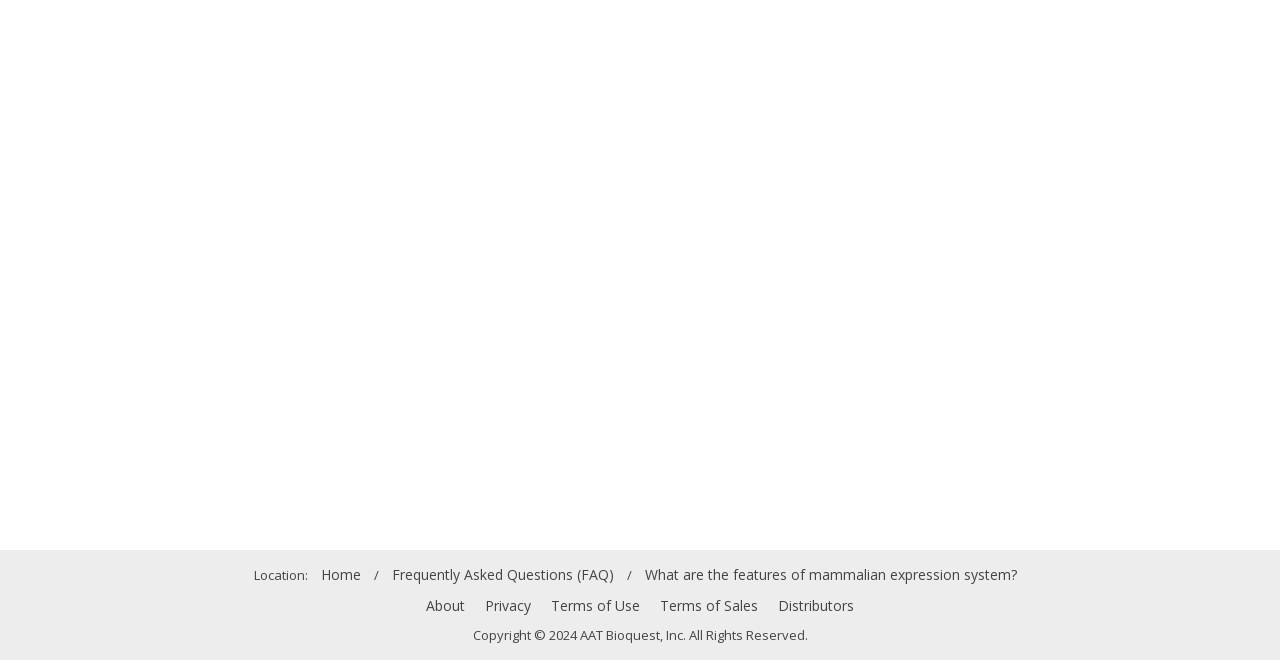Predict the bounding box coordinates of the area that should be clicked to accomplish the following instruction: "learn about the company". The bounding box coordinates should consist of four float numbers between 0 and 1, i.e., [left, top, right, bottom].

[0.333, 0.895, 0.363, 0.939]